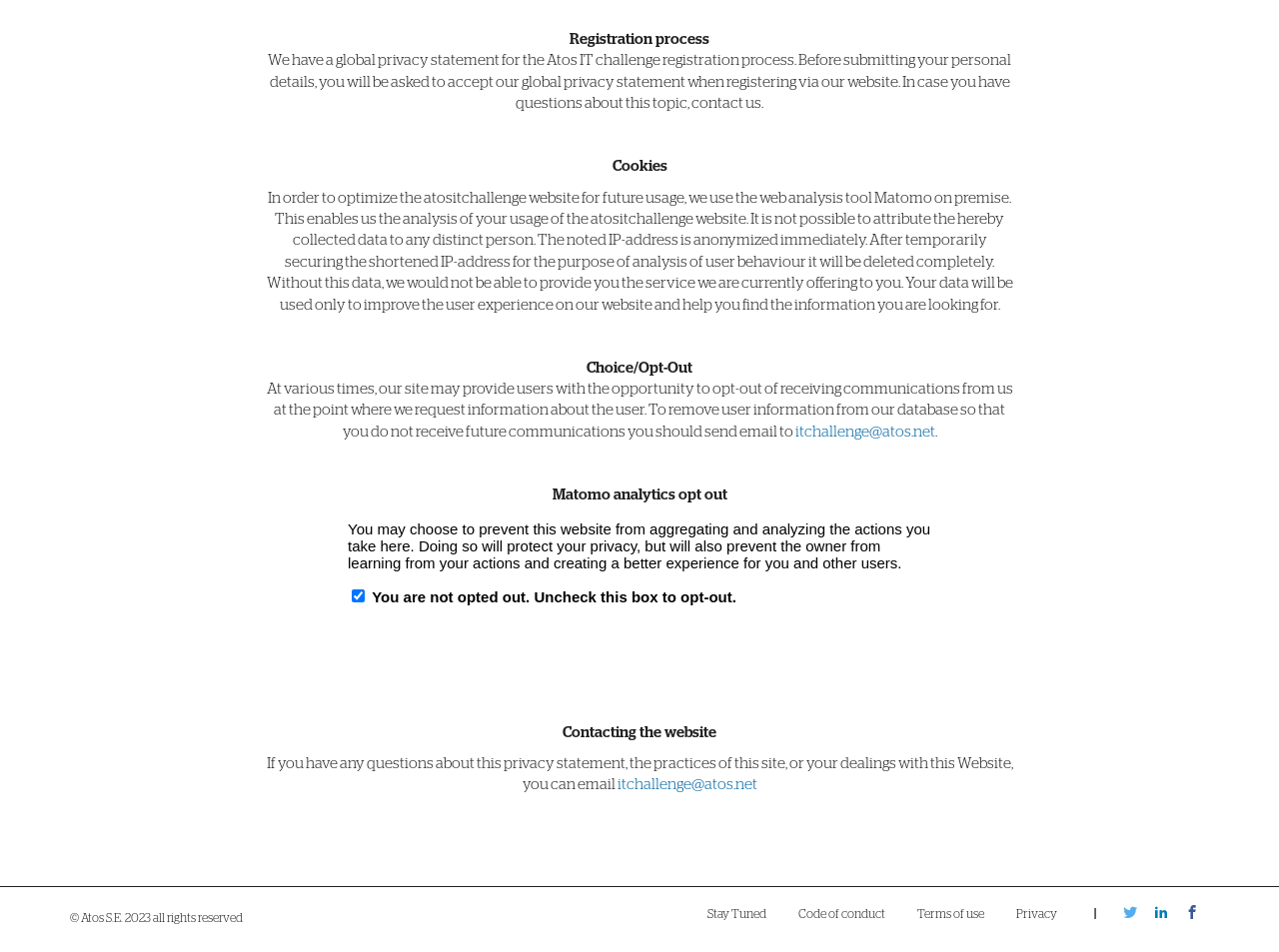From the screenshot, find the bounding box of the UI element matching this description: "Wix.com". Supply the bounding box coordinates in the form [left, top, right, bottom], each a float between 0 and 1.

None